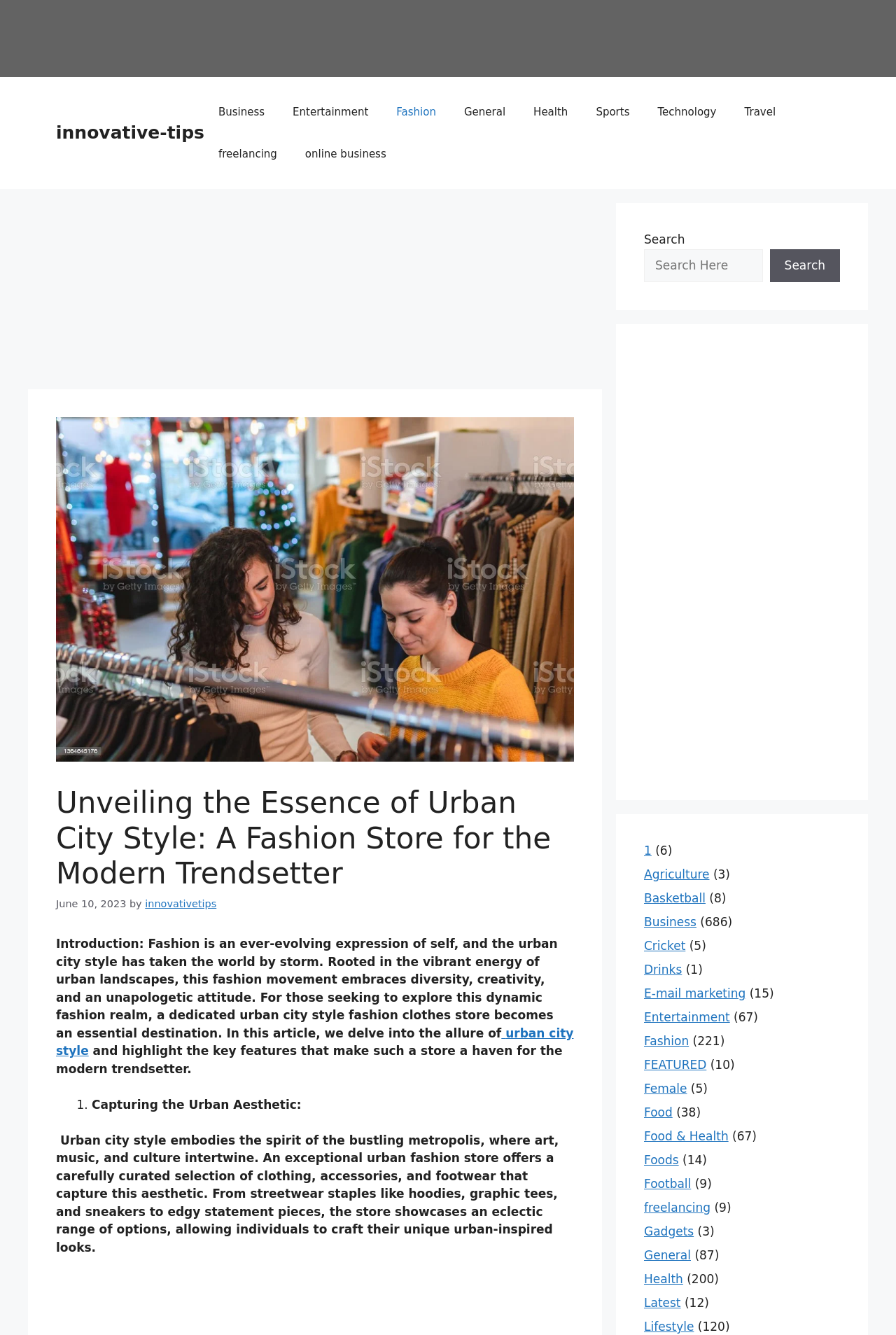Provide a thorough summary of the webpage.

This webpage is about urban city style fashion, with a focus on a fashion store for modern trendsetters. At the top, there is a banner with a link to the site's homepage. Below the banner, there is a navigation menu with links to various categories, including Business, Entertainment, Fashion, and more.

To the right of the navigation menu, there is an iframe containing an image related to urban city style fashion. Below the image, there is a heading that reads "Unveiling the Essence of Urban City Style: A Fashion Store for the Modern Trendsetter." This heading is followed by a brief introduction to the article, which discusses the urban city style fashion movement and its significance.

The main content of the article is divided into sections, with headings and paragraphs of text. The first section is titled "Capturing the Urban Aesthetic" and discusses the importance of capturing the urban city style aesthetic in fashion. The text is accompanied by a link to "urban city style."

On the right side of the page, there are three complementary sections. The first section contains a search bar with a button to search the site. The second section displays a list of links to various categories, including Agriculture, Basketball, Business, and more, each with a number in parentheses indicating the number of articles in that category. The third section appears to be a list of popular articles or categories, with links to topics like Fashion, Entertainment, and Health.

Overall, the webpage is focused on providing information and resources related to urban city style fashion, with a clean and organized layout that makes it easy to navigate.